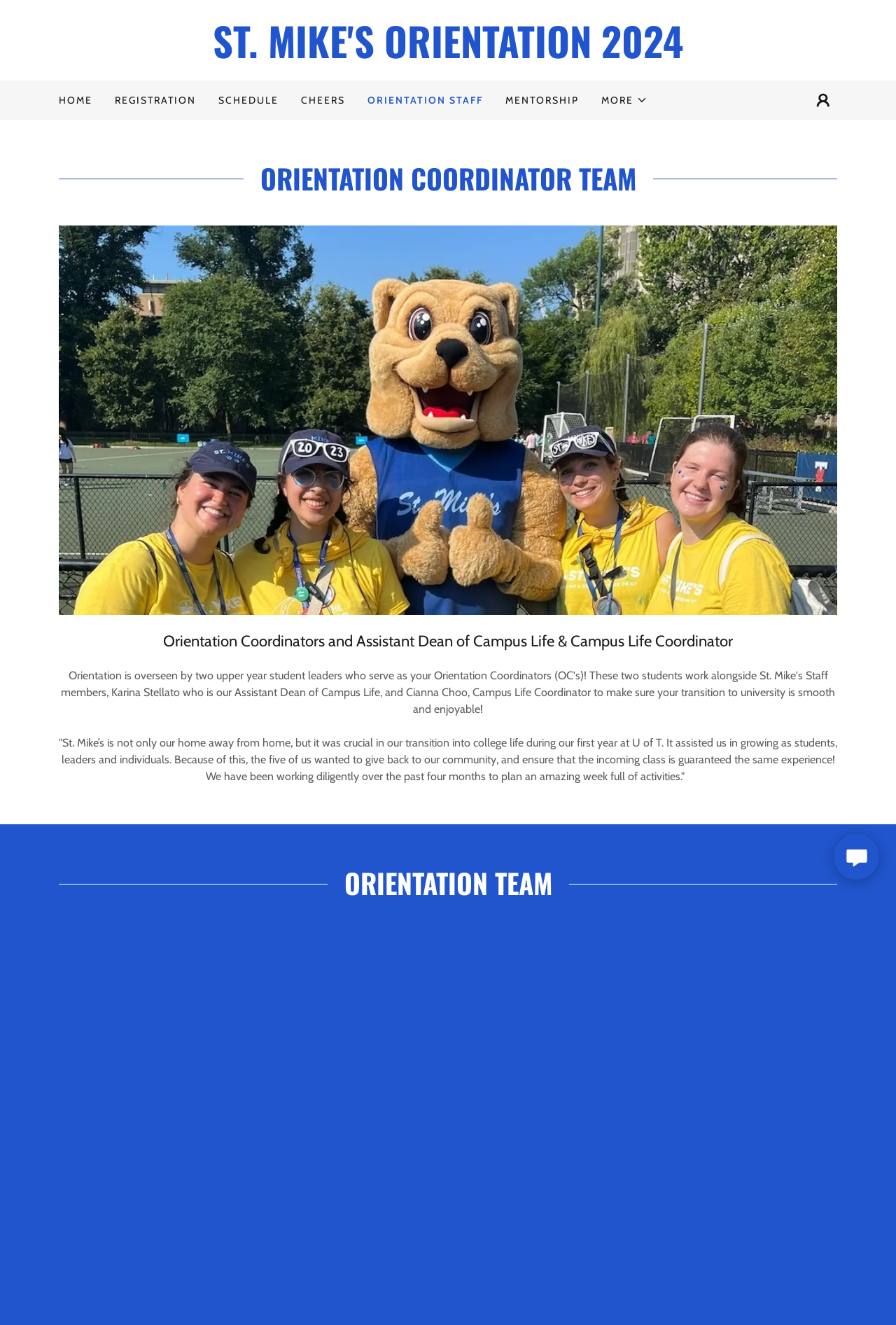Identify the bounding box coordinates for the element you need to click to achieve the following task: "Click on MORE". Provide the bounding box coordinates as four float numbers between 0 and 1, in the form [left, top, right, bottom].

[0.671, 0.069, 0.723, 0.082]